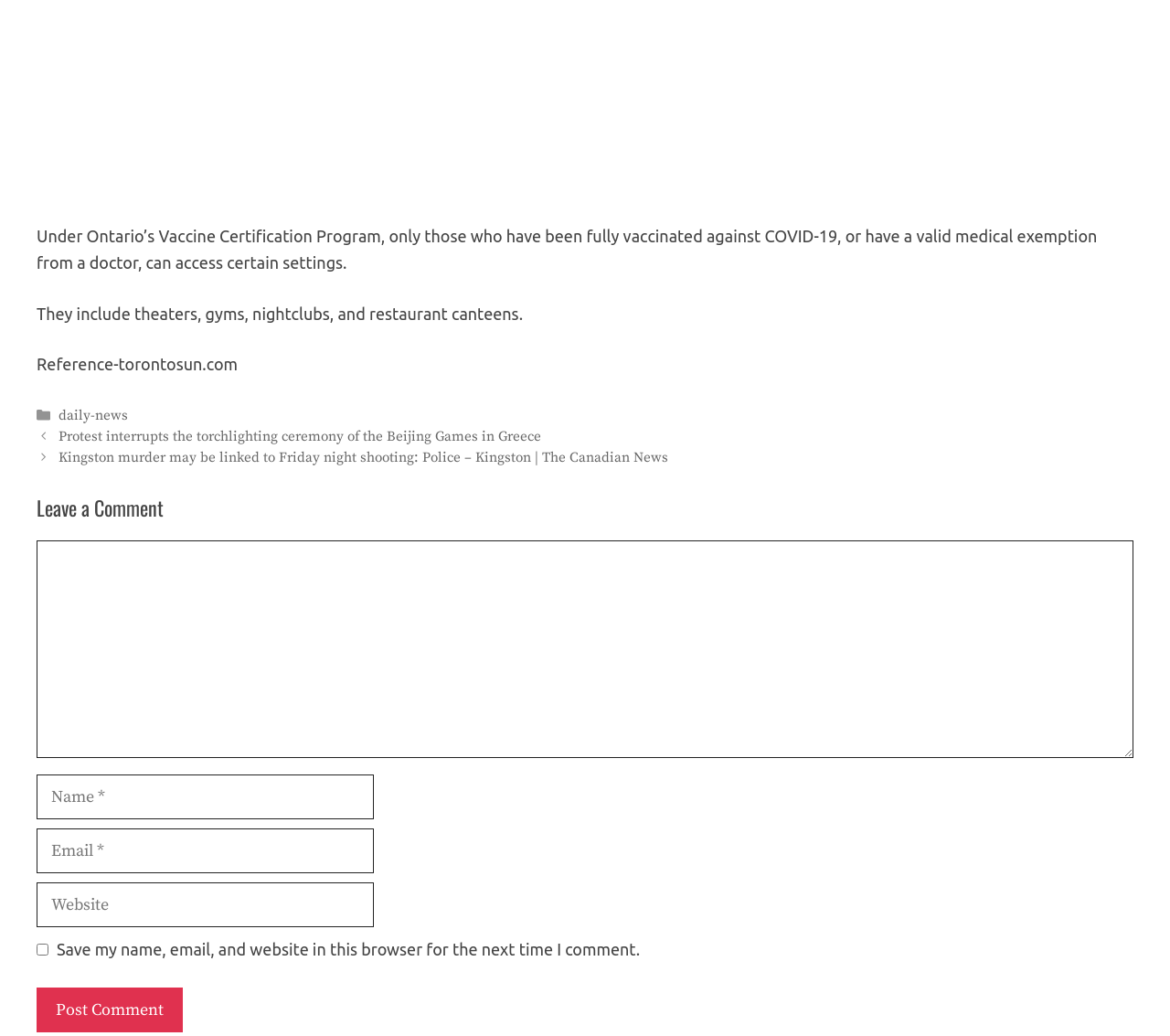Based on the element description parent_node: Comment name="dd977aef17", identify the bounding box coordinates for the UI element. The coordinates should be in the format (top-left x, top-left y, bottom-right x, bottom-right y) and within the 0 to 1 range.

[0.031, 0.522, 0.969, 0.732]